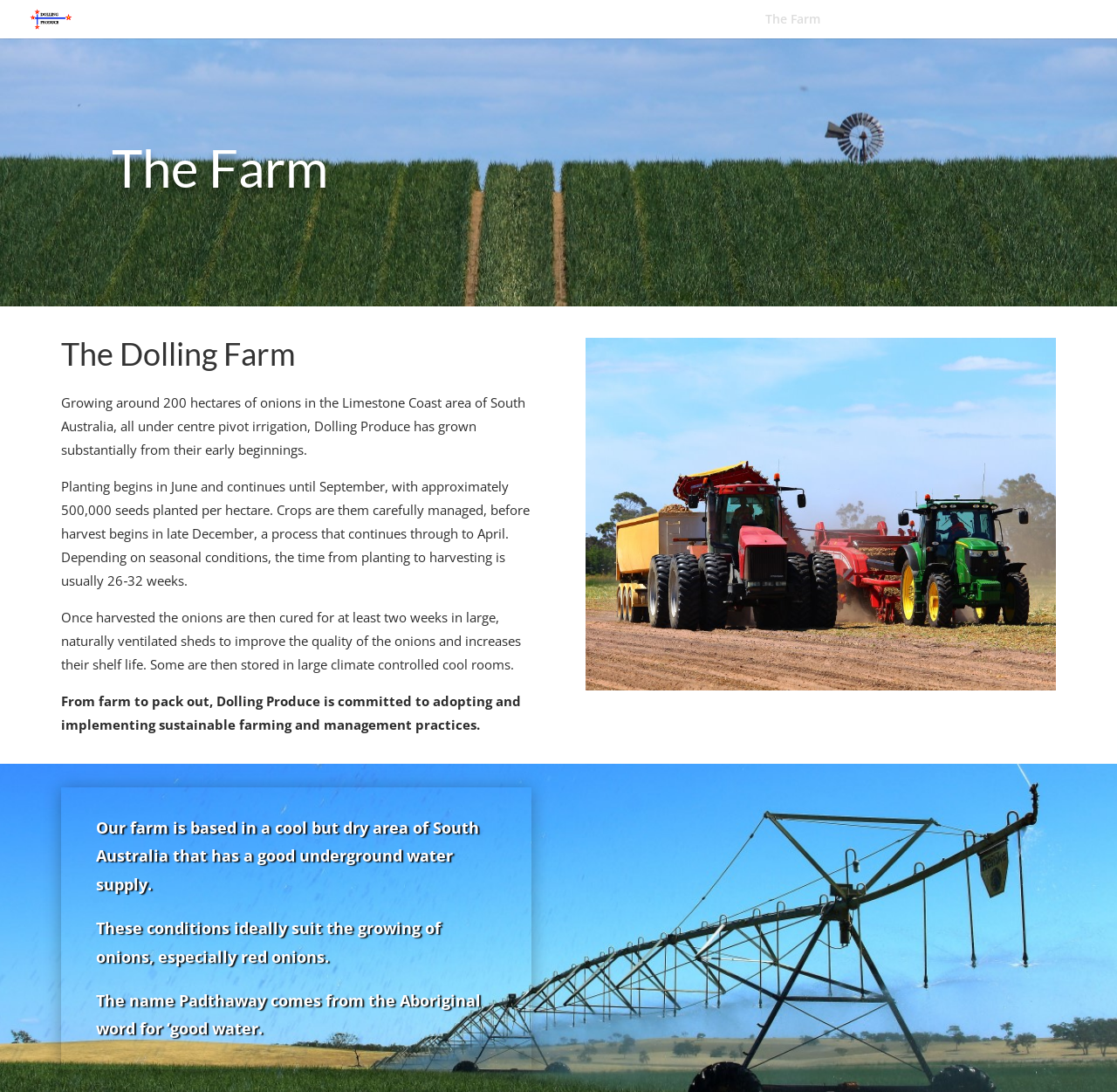Describe all the visual and textual components of the webpage comprehensively.

The webpage is about Dolling Produce, a farm that grows onions in the Limestone Coast area of South Australia. At the top of the page, there is a navigation menu with six links: Home, About, The Farm, Products, Packing, and Contact Us, aligned horizontally and evenly spaced.

Below the navigation menu, there is a large heading that reads "The Farm" followed by a smaller heading that says "The Dolling Farm". Underneath these headings, there are four paragraphs of text that describe the farm's onion-growing process, from planting to harvesting and curing. The text explains that the farm grows around 200 hectares of onions, plants 500,000 seeds per hectare, and harvests the crops between December and April.

Further down the page, there are three more paragraphs of text that provide additional information about the farm. One paragraph describes the farm's location in a cool and dry area of South Australia with a good underground water supply, which is ideal for growing onions, especially red onions. Another paragraph mentions that the name "Padthaway" comes from the Aboriginal word for "good water".